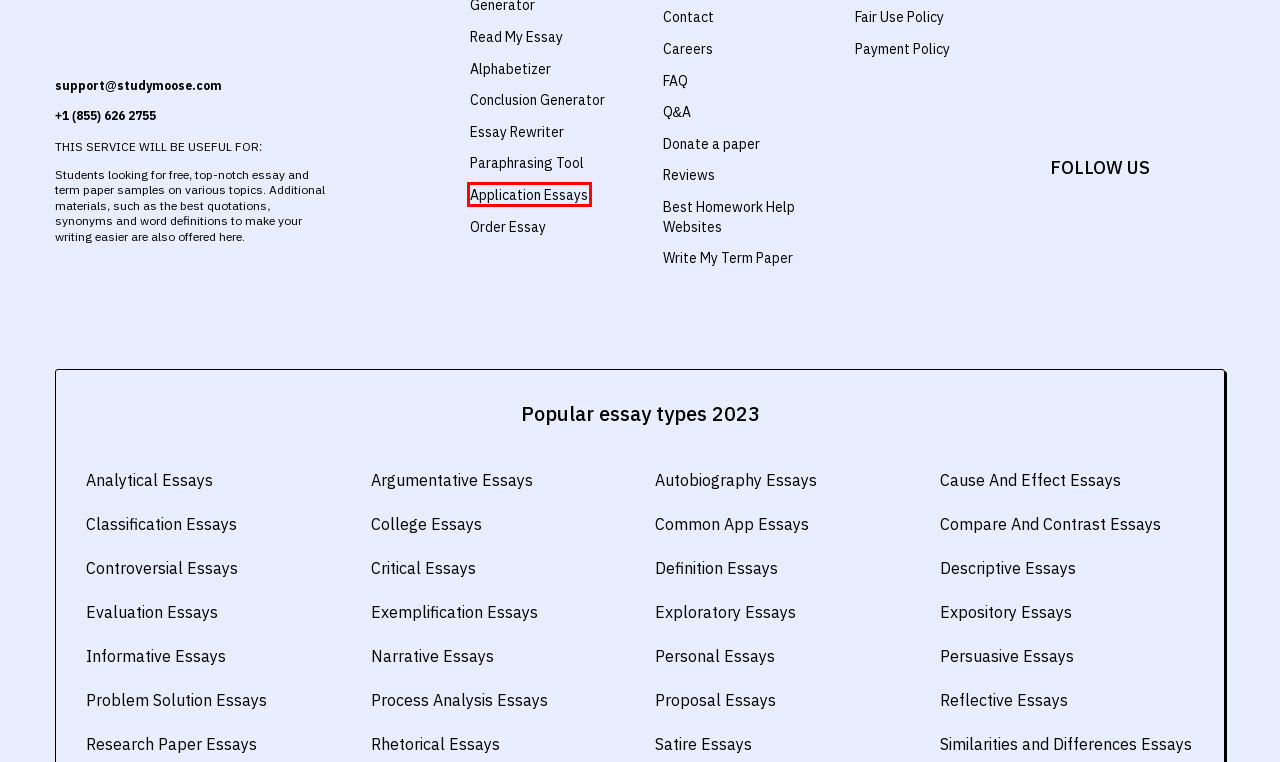Inspect the screenshot of a webpage with a red rectangle bounding box. Identify the webpage description that best corresponds to the new webpage after clicking the element inside the bounding box. Here are the candidates:
A. Alphabetizer - Organize Your List in Alphabetical Order - StudyMoose
B. Free Essay Rewriter - StudyMoose
C. Trusted by 39,000+ Students: Reviews Page - StudyMoose
D. Studymoose Help Center - StudyMoose
E. Contact us - StudyMoose
F. Application essay writing service with free examples for college and university
G. Explore Free Similarities and Differences Essay Examples: Topics, Outlines, Samples
H. Join our expert team - StudyMoose

F